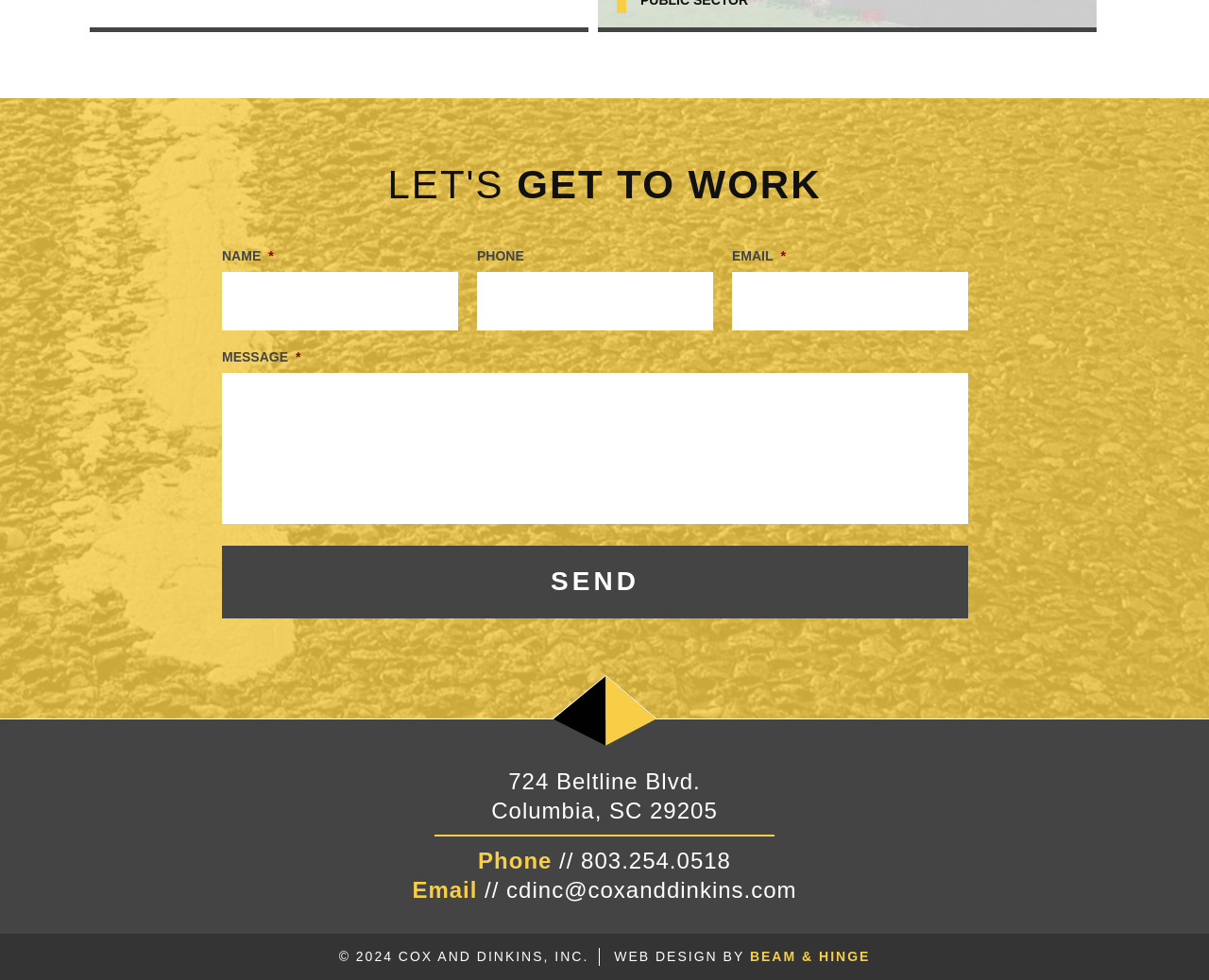What is the company's physical address?
Using the information from the image, give a concise answer in one word or a short phrase.

724 Beltline Blvd. Columbia, SC 29205